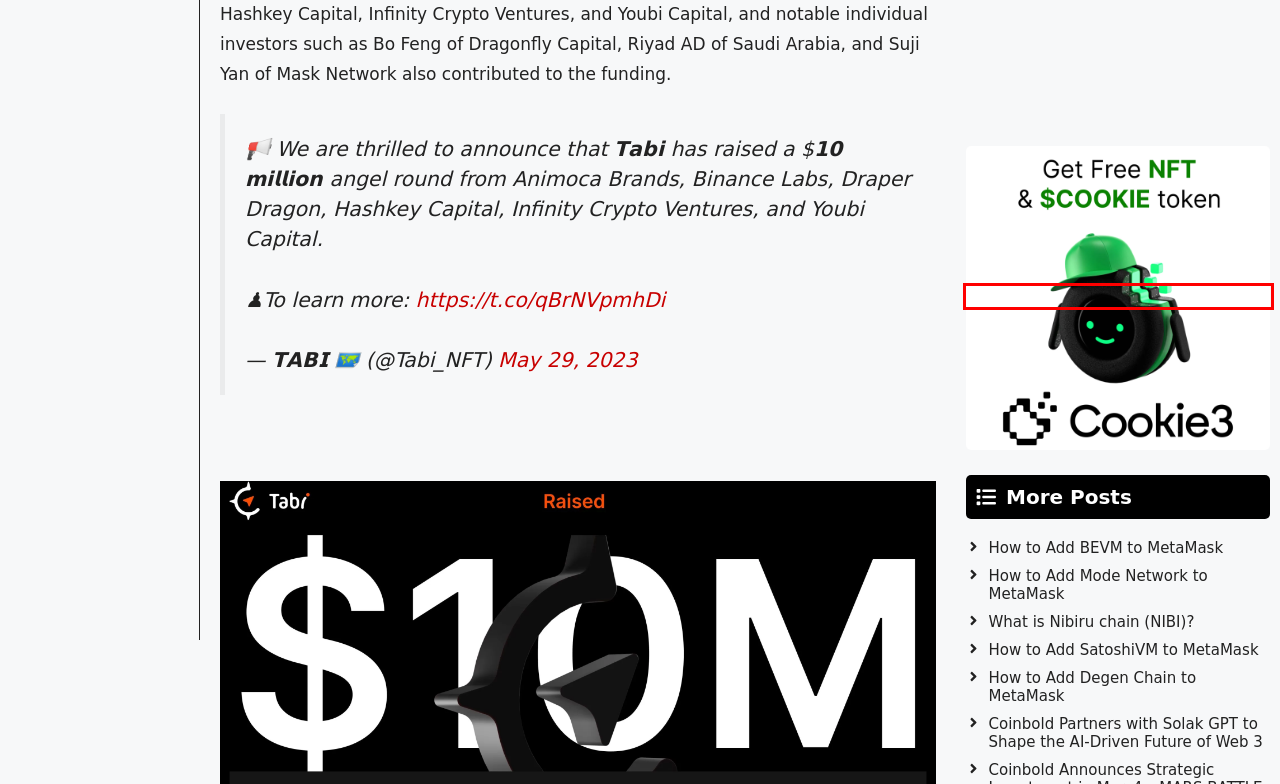You are presented with a screenshot of a webpage with a red bounding box. Select the webpage description that most closely matches the new webpage after clicking the element inside the red bounding box. The options are:
A. Wiki Finance Expo - Hongkong 2024 - Coinbold
B. How to Add Degen Chain to MetaMask - Coinbold
C. How to Add BEVM to MetaMask - Coinbold
D. What is Nibiru chain (NIBI)? - Coinbold
E. How to Add Mode Network to MetaMask - Coinbold
F. How to Add SatoshiVM to MetaMask - Coinbold
G. Coinbold Partners with Solak GPT to Shape the AI-Driven Future of Web 3 - Coinbold
H. Cookie Community | Airdrop Leaderboard

H